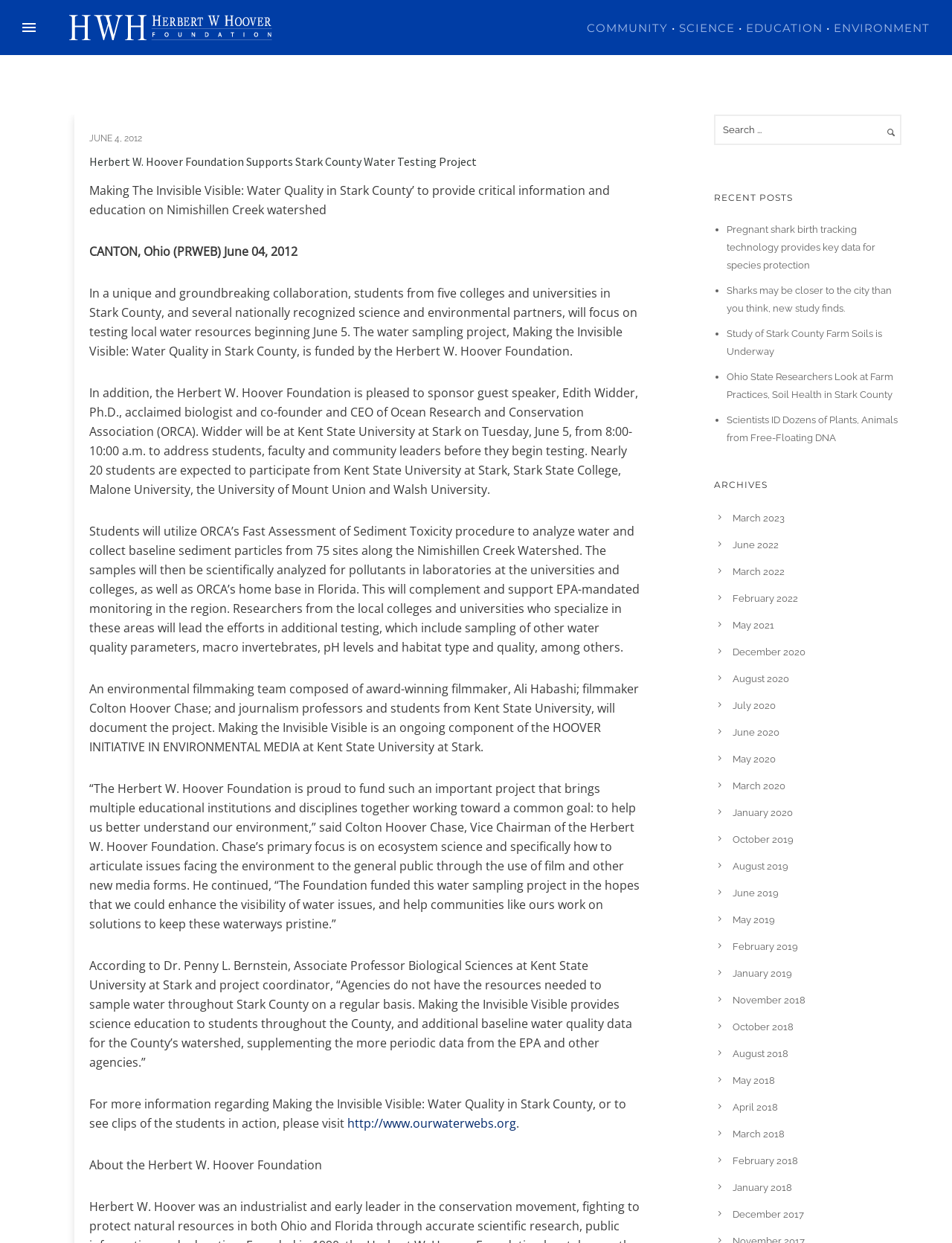What is the purpose of the water sampling project?
Please provide a comprehensive answer based on the information in the image.

The answer can be found in the text '...in the hopes that we could enhance the visibility of water issues, and help communities like ours work on solutions to keep these waterways pristine.' which indicates that the purpose of the water sampling project is to help us better understand our environment.